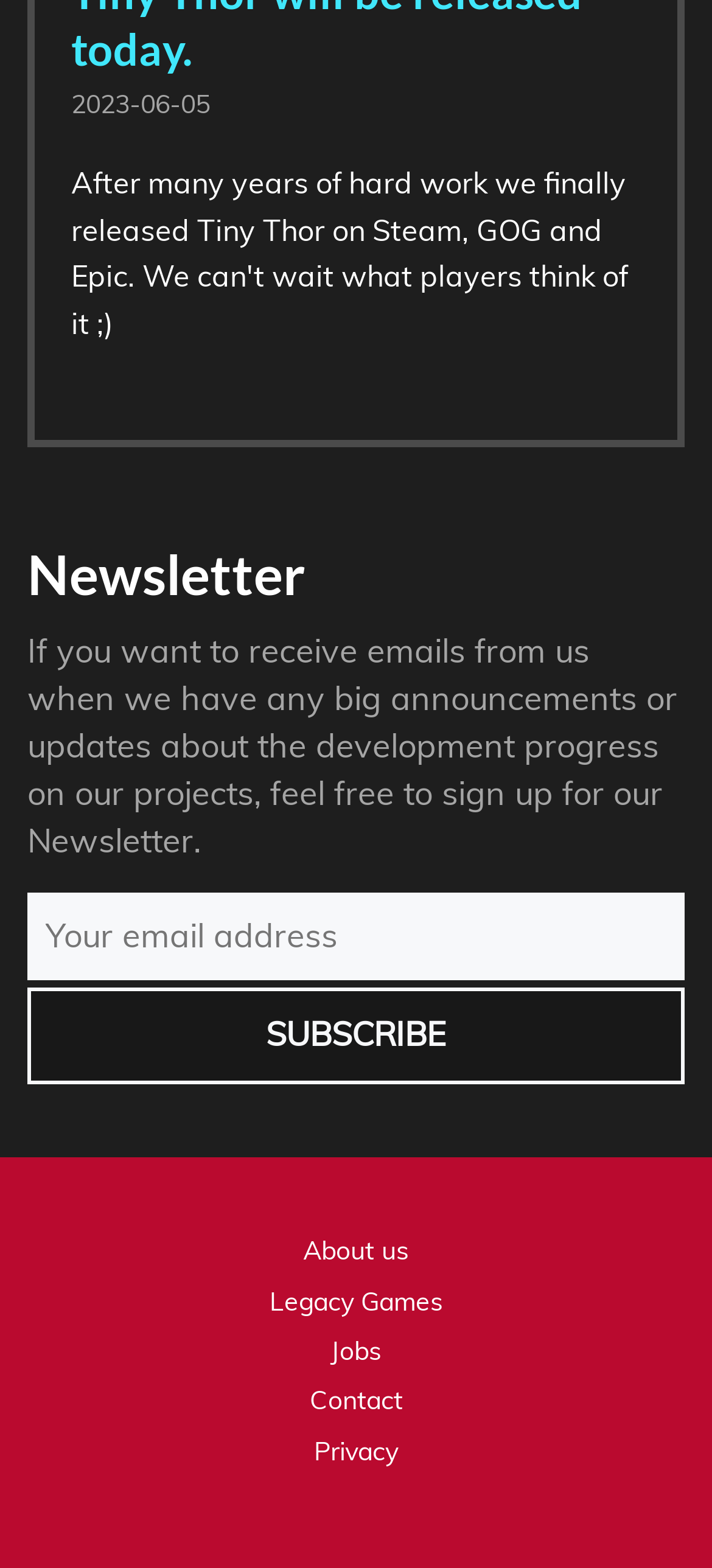How many links are available at the bottom of the page?
Based on the image, give a one-word or short phrase answer.

5